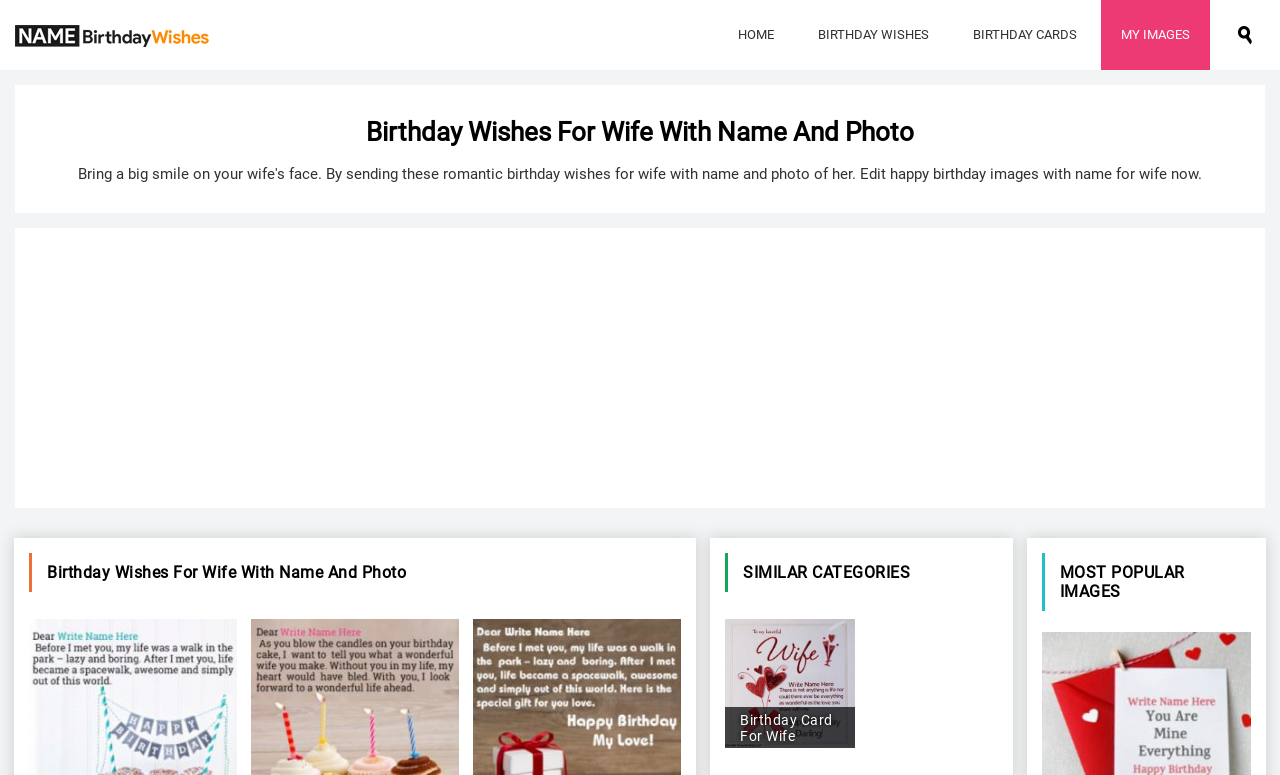Pinpoint the bounding box coordinates for the area that should be clicked to perform the following instruction: "view birthday card for wife".

[0.567, 0.799, 0.668, 0.966]